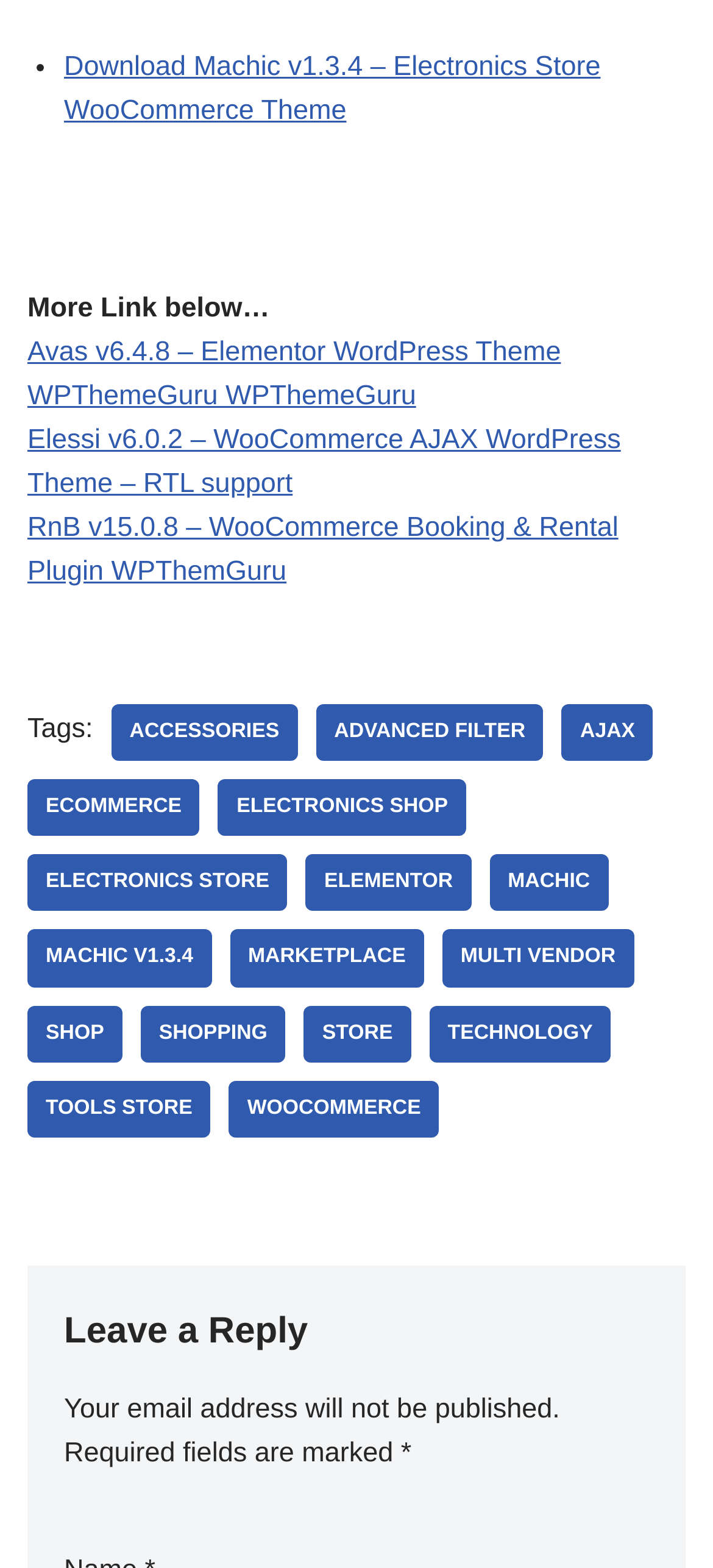Could you provide the bounding box coordinates for the portion of the screen to click to complete this instruction: "Explore Elessi v6.0.2 theme"?

[0.038, 0.27, 0.871, 0.318]